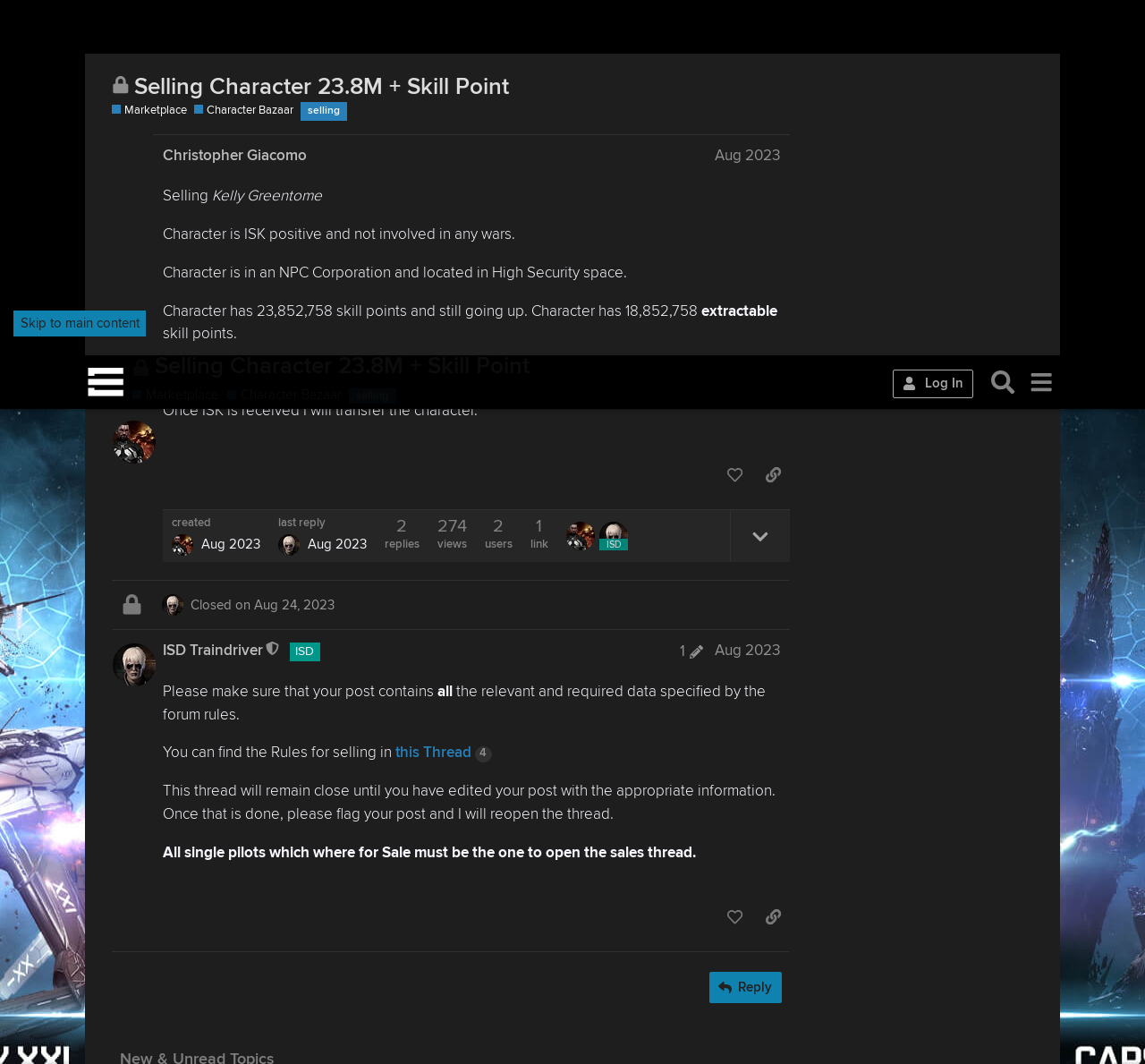What is the purpose of the 'Character Bazaar'?
Refer to the screenshot and answer in one word or phrase.

Buy and sell characters for ISK